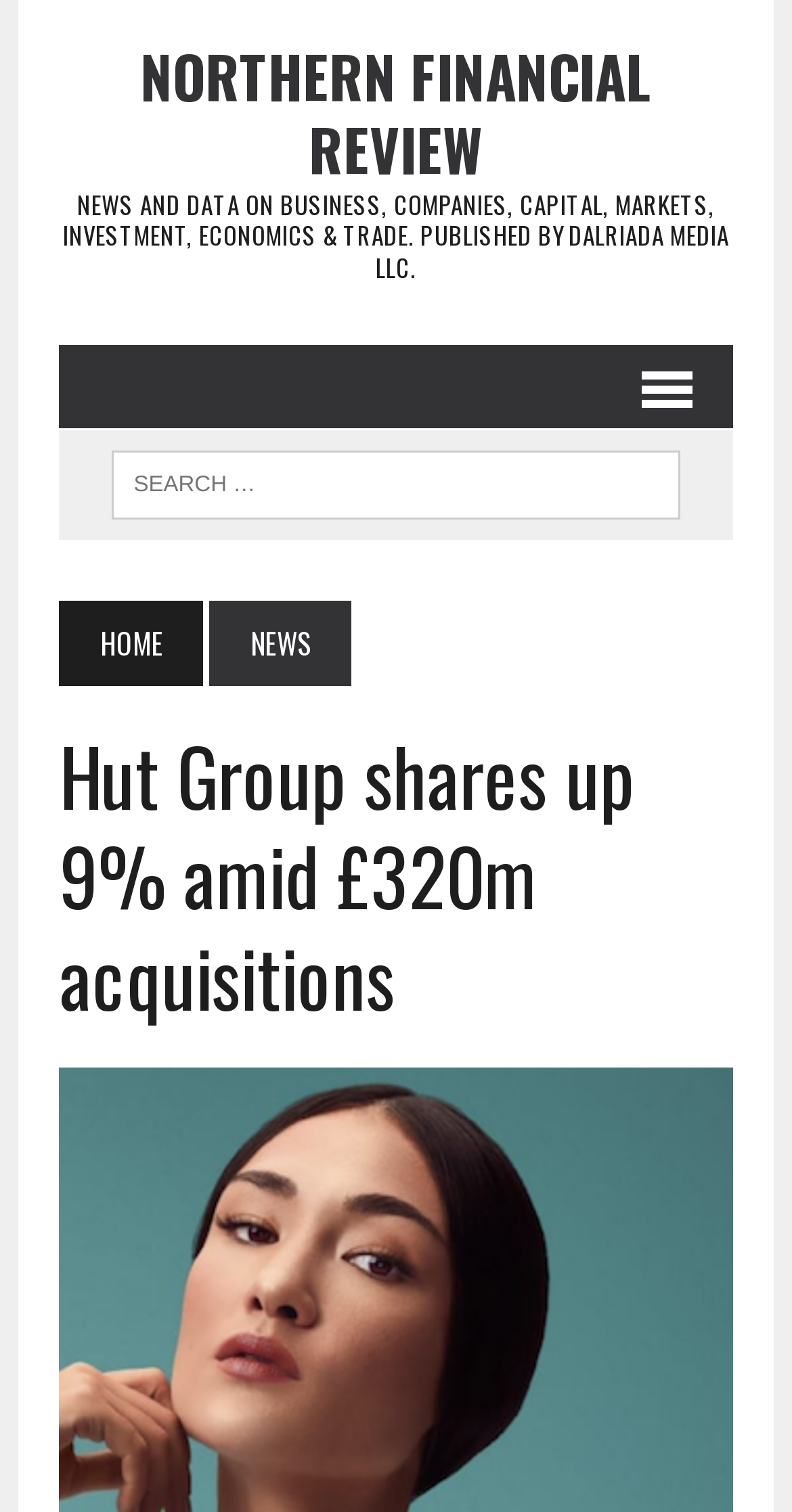What type of content does the publication focus on?
Carefully analyze the image and provide a detailed answer to the question.

The publication focuses on business and economics, as indicated by the subtitle 'NEWS AND DATA ON BUSINESS, COMPANIES, CAPITAL, MARKETS, INVESTMENT, ECONOMICS & TRADE' in the top navigation area of the webpage.